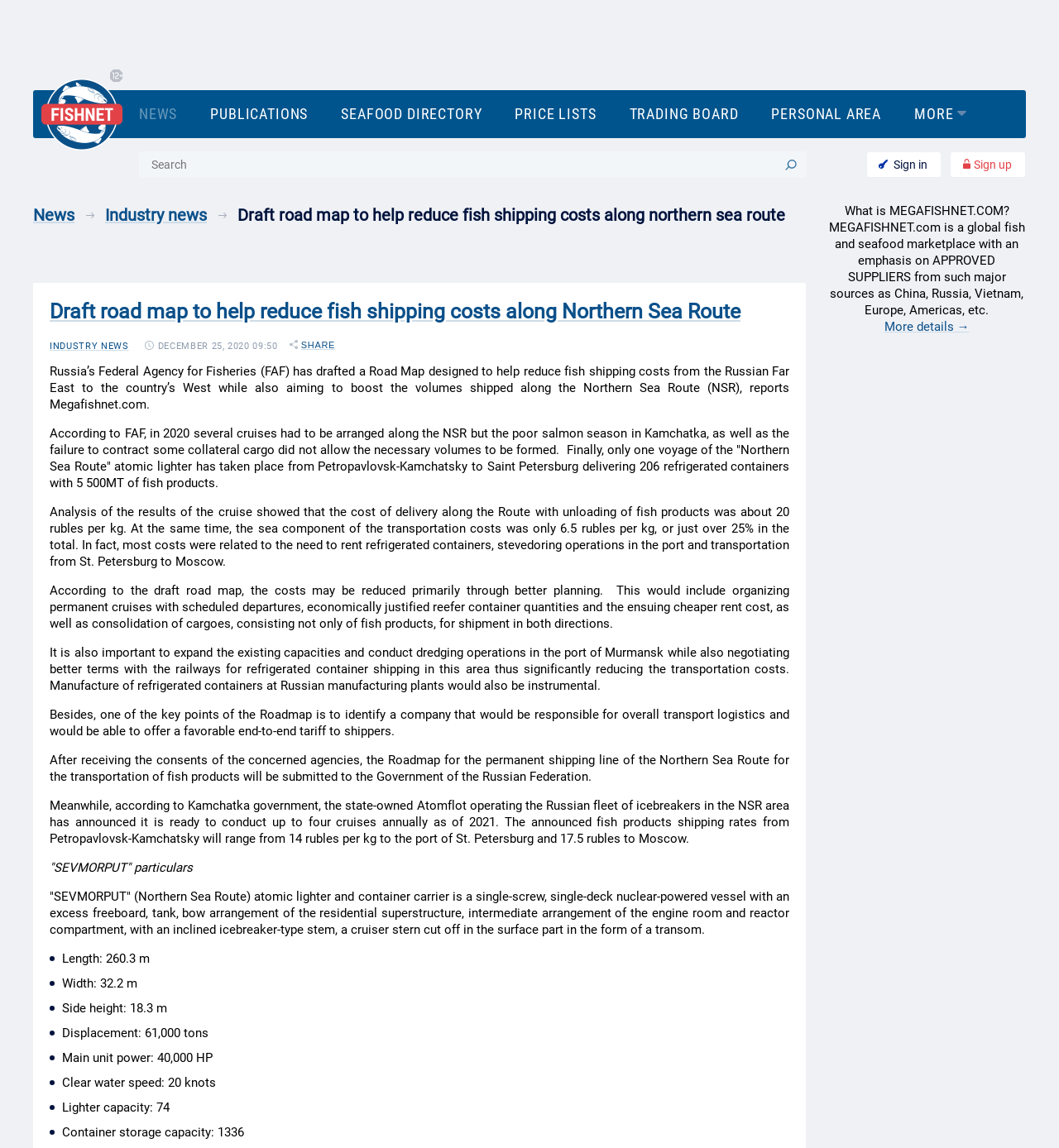Provide the bounding box coordinates of the HTML element described by the text: "Frequently Asked Questions".

None